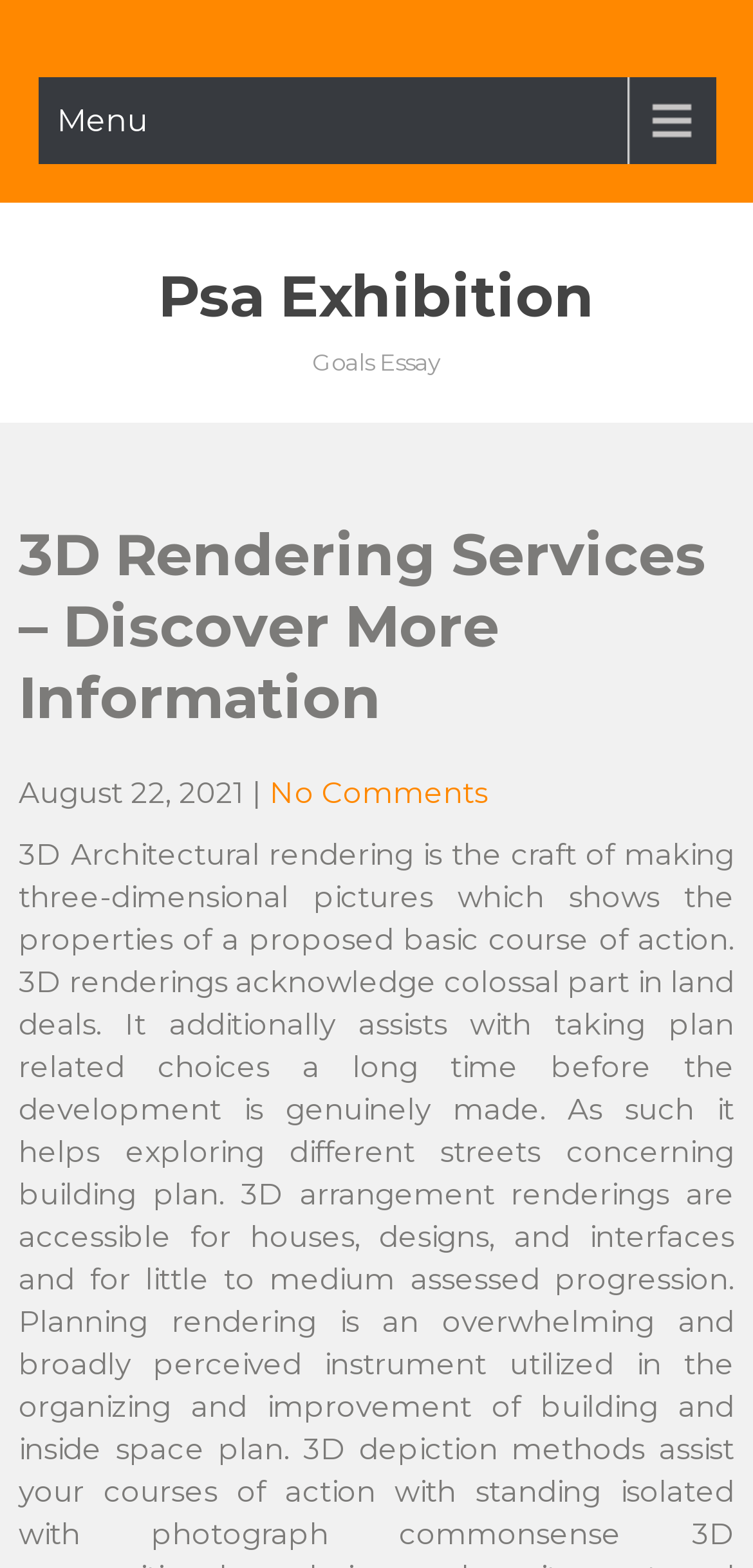Using the webpage screenshot, find the UI element described by Menu. Provide the bounding box coordinates in the format (top-left x, top-left y, bottom-right x, bottom-right y), ensuring all values are floating point numbers between 0 and 1.

[0.05, 0.049, 0.95, 0.105]